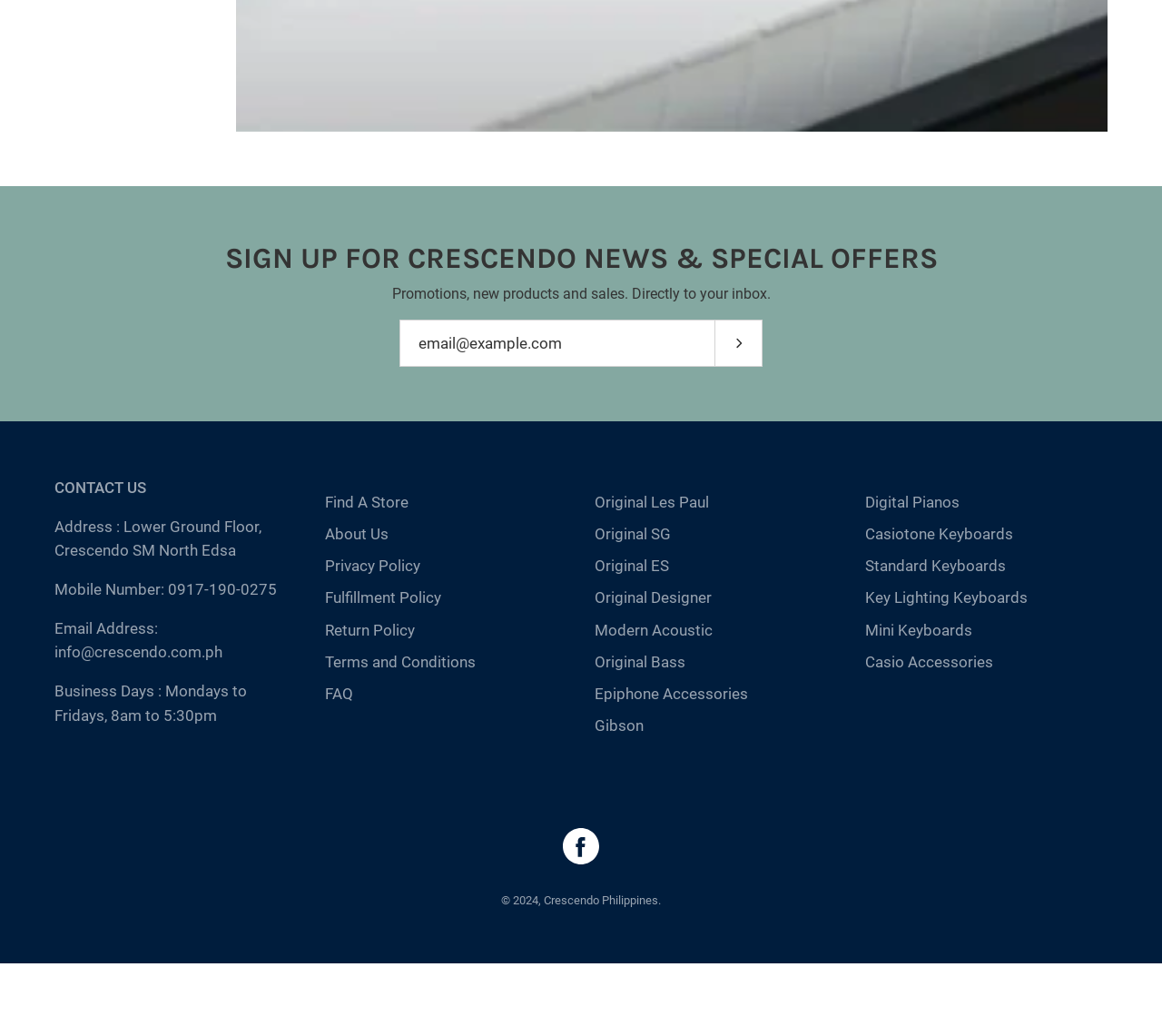What is the business hours of Crescendo?
Identify the answer in the screenshot and reply with a single word or phrase.

Mondays to Fridays, 8am to 5:30pm